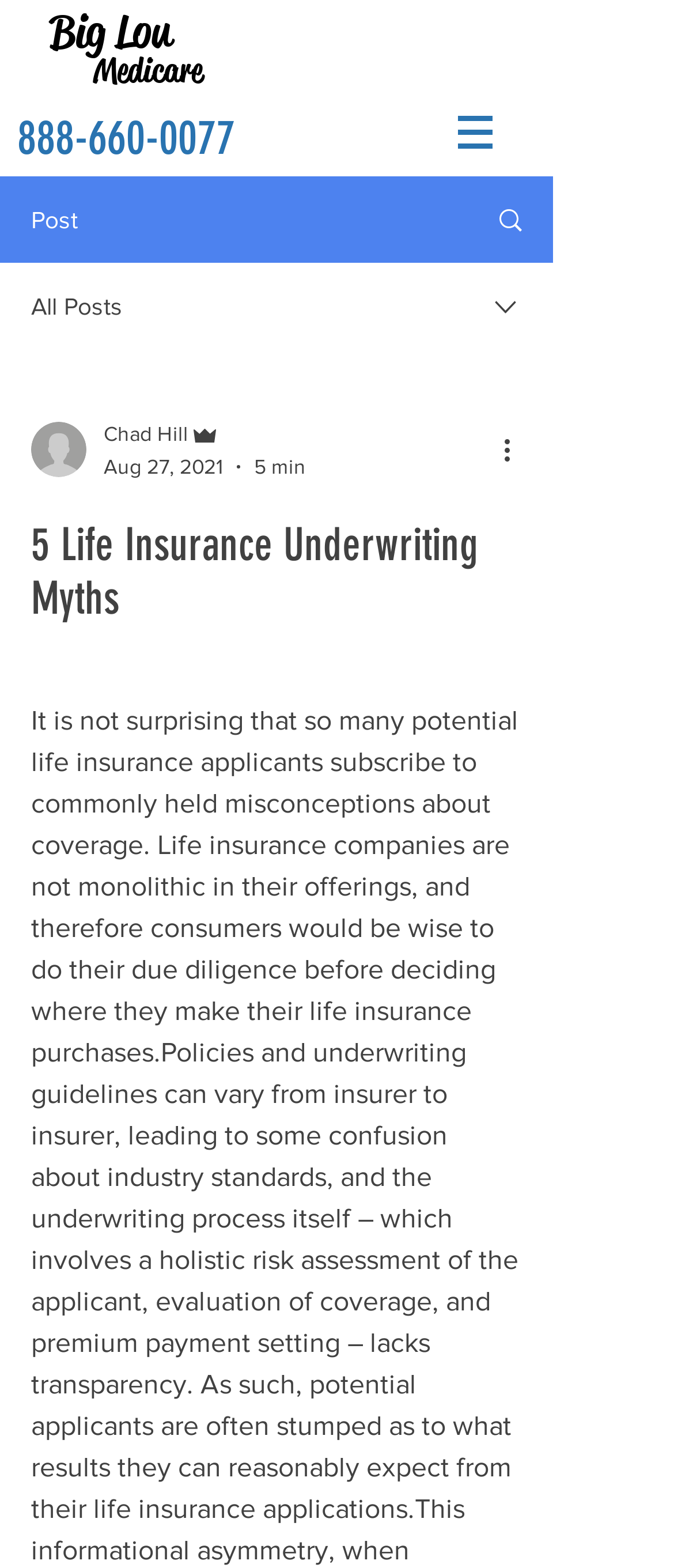Answer the question in one word or a short phrase:
How long does it take to read the post?

5 min